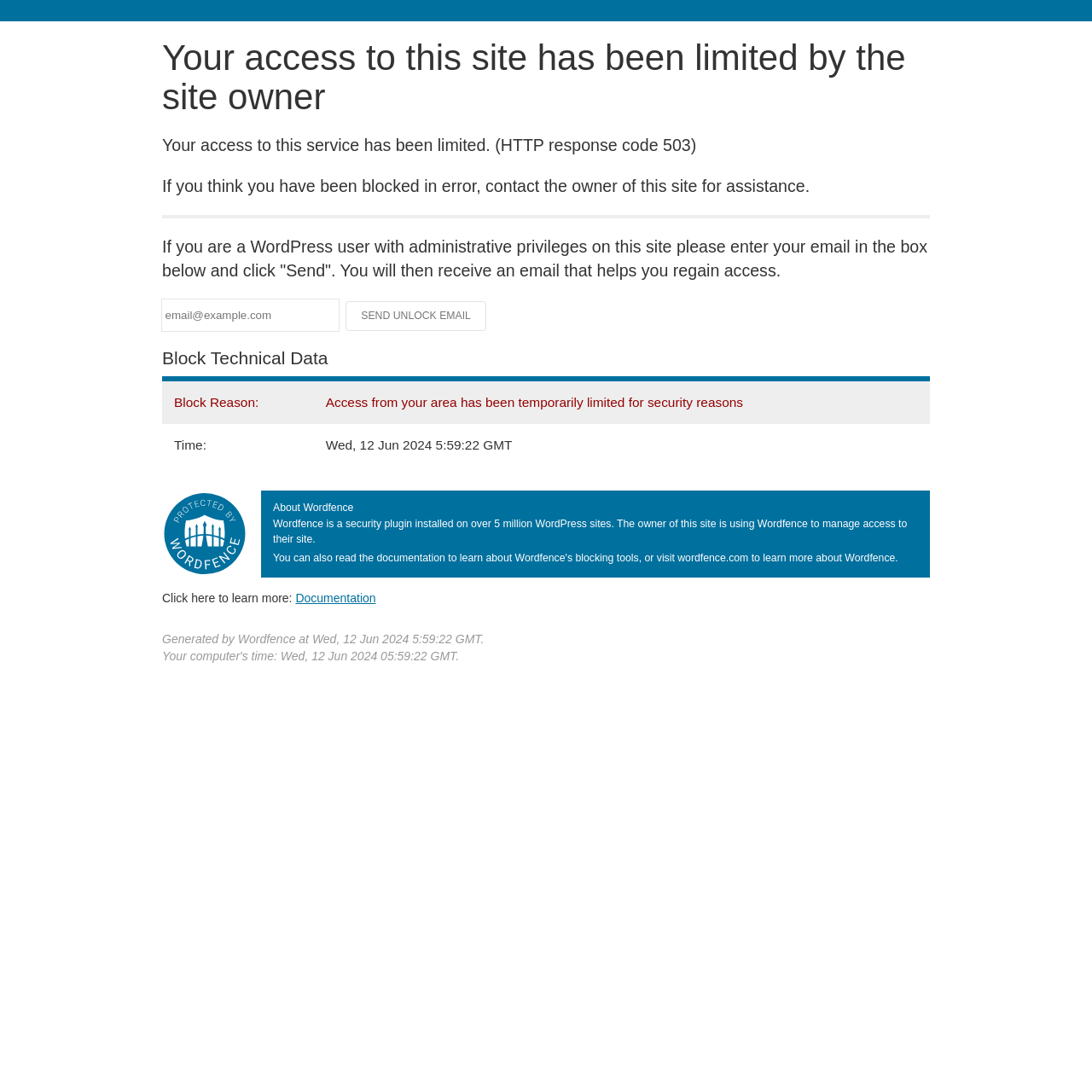What is the purpose of the email input field?
From the image, respond with a single word or phrase.

To regain access